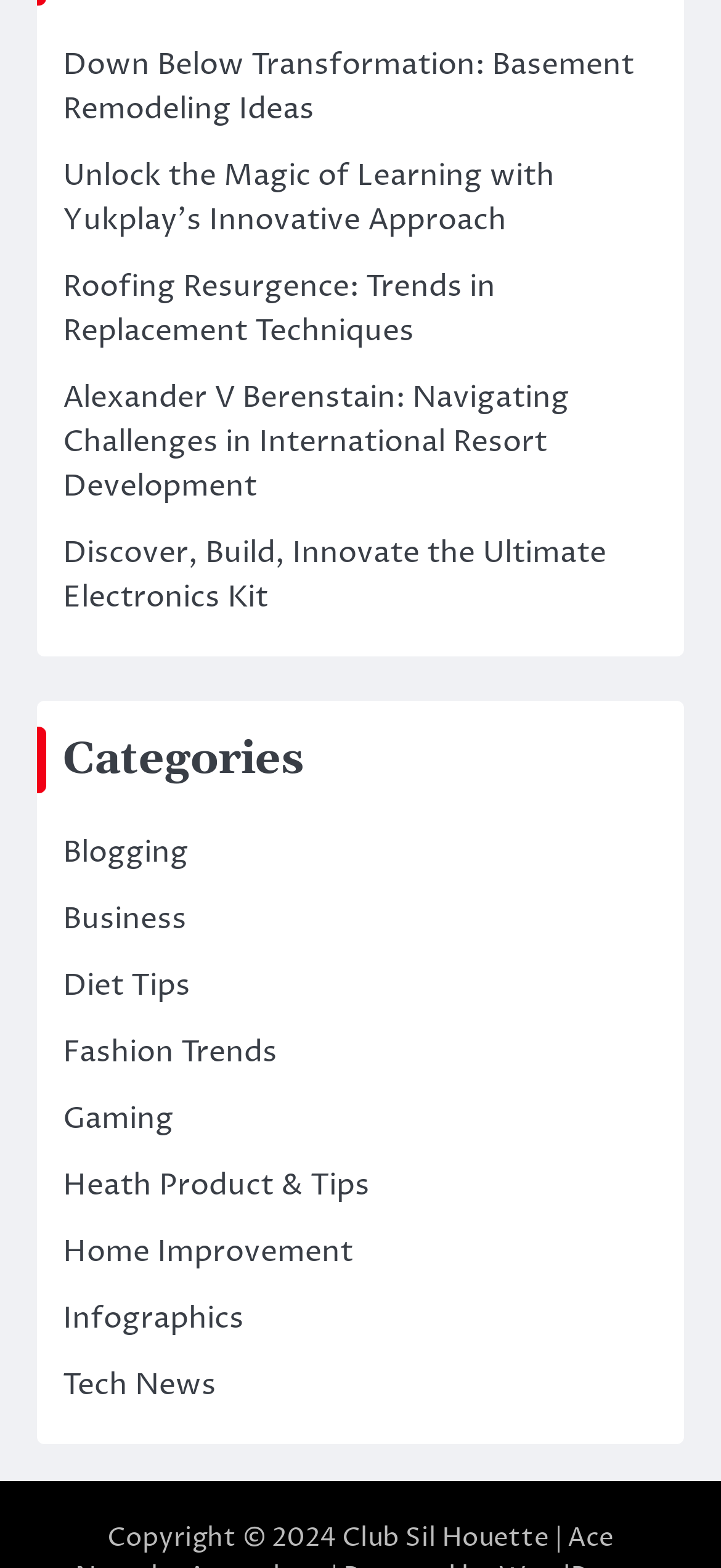Please find the bounding box coordinates of the element that must be clicked to perform the given instruction: "Read about 'Alexander V Berenstain: Navigating Challenges in International Resort Development'". The coordinates should be four float numbers from 0 to 1, i.e., [left, top, right, bottom].

[0.087, 0.241, 0.79, 0.323]